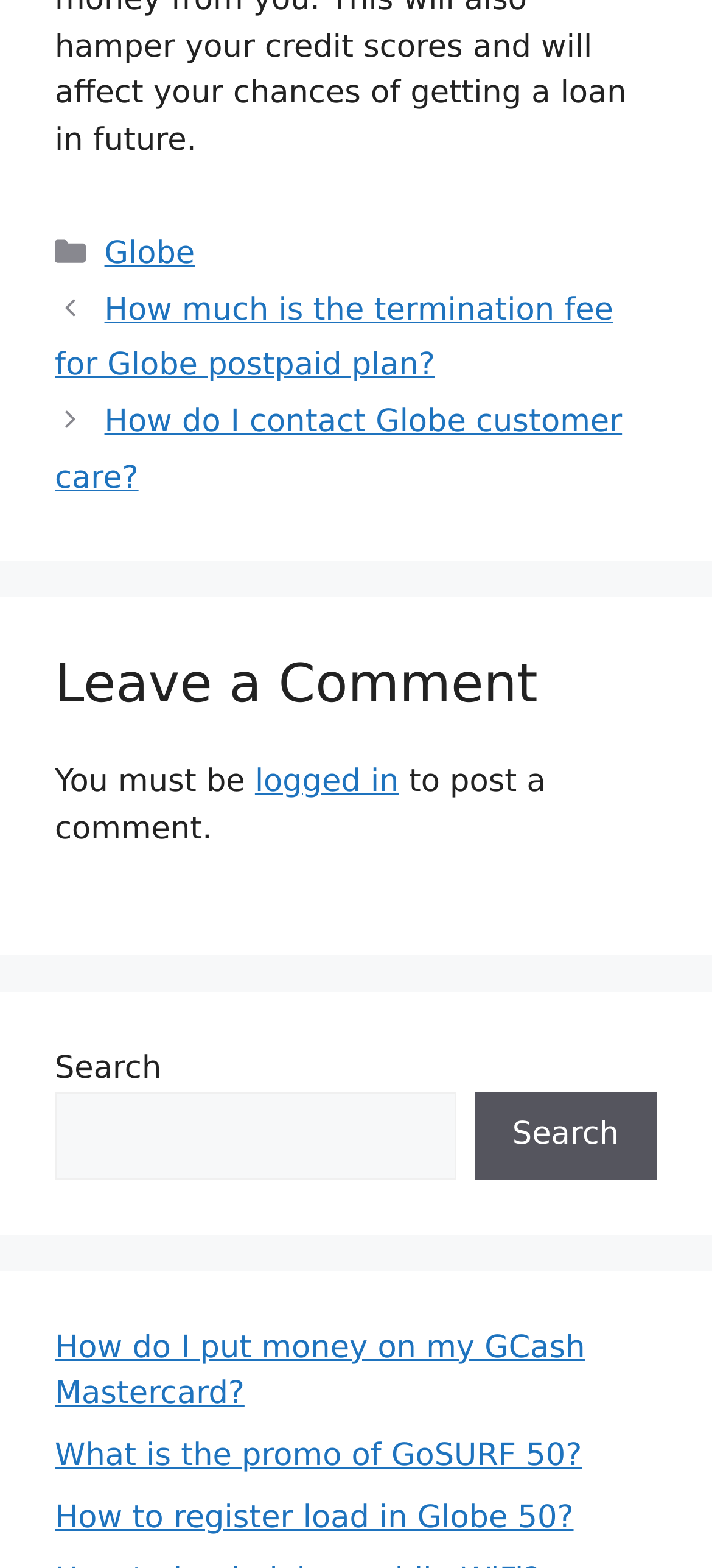How many links are in the footer?
Answer with a single word or phrase, using the screenshot for reference.

5